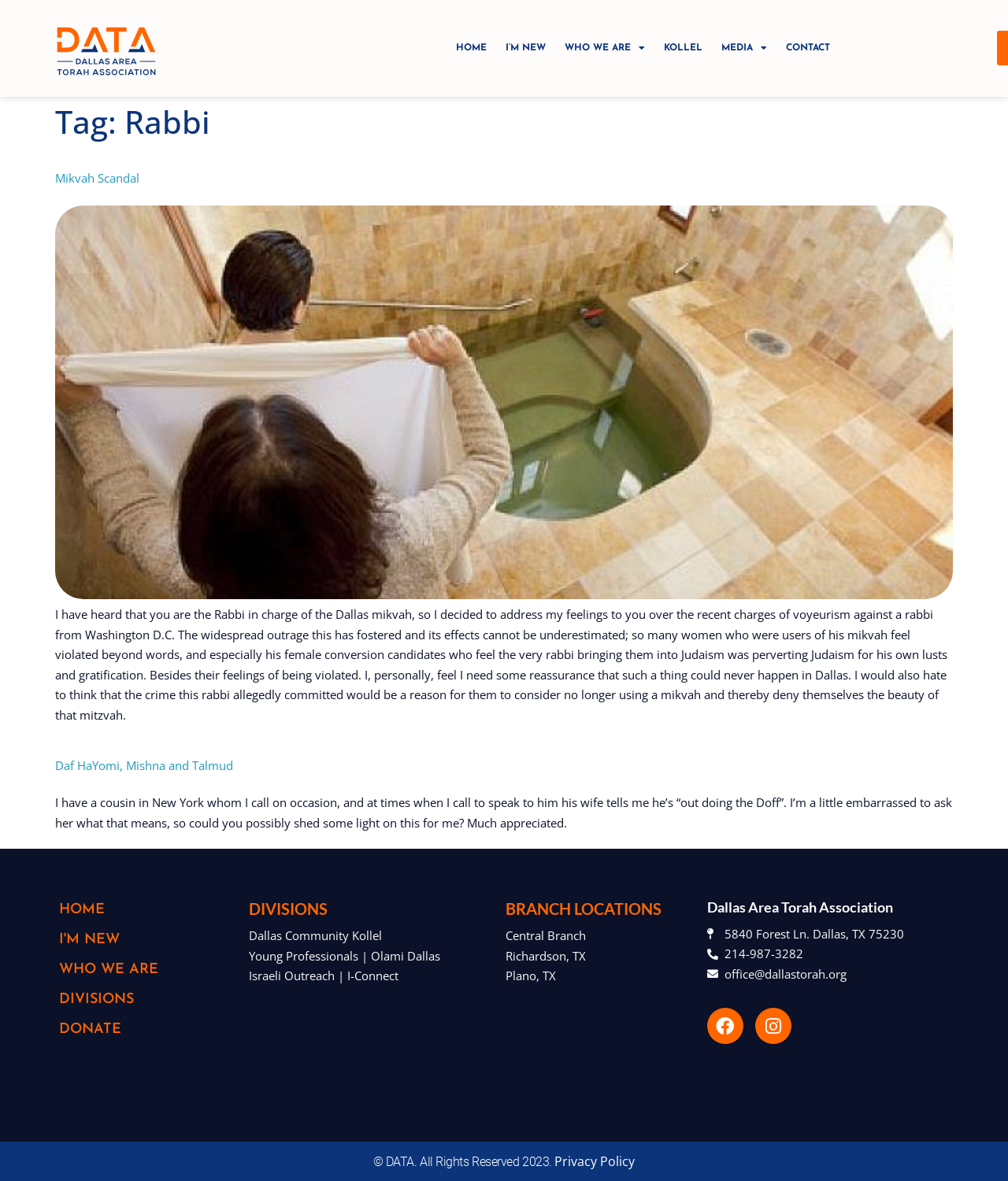Identify the bounding box coordinates of the section that should be clicked to achieve the task described: "Click the HOME link".

[0.443, 0.008, 0.492, 0.074]